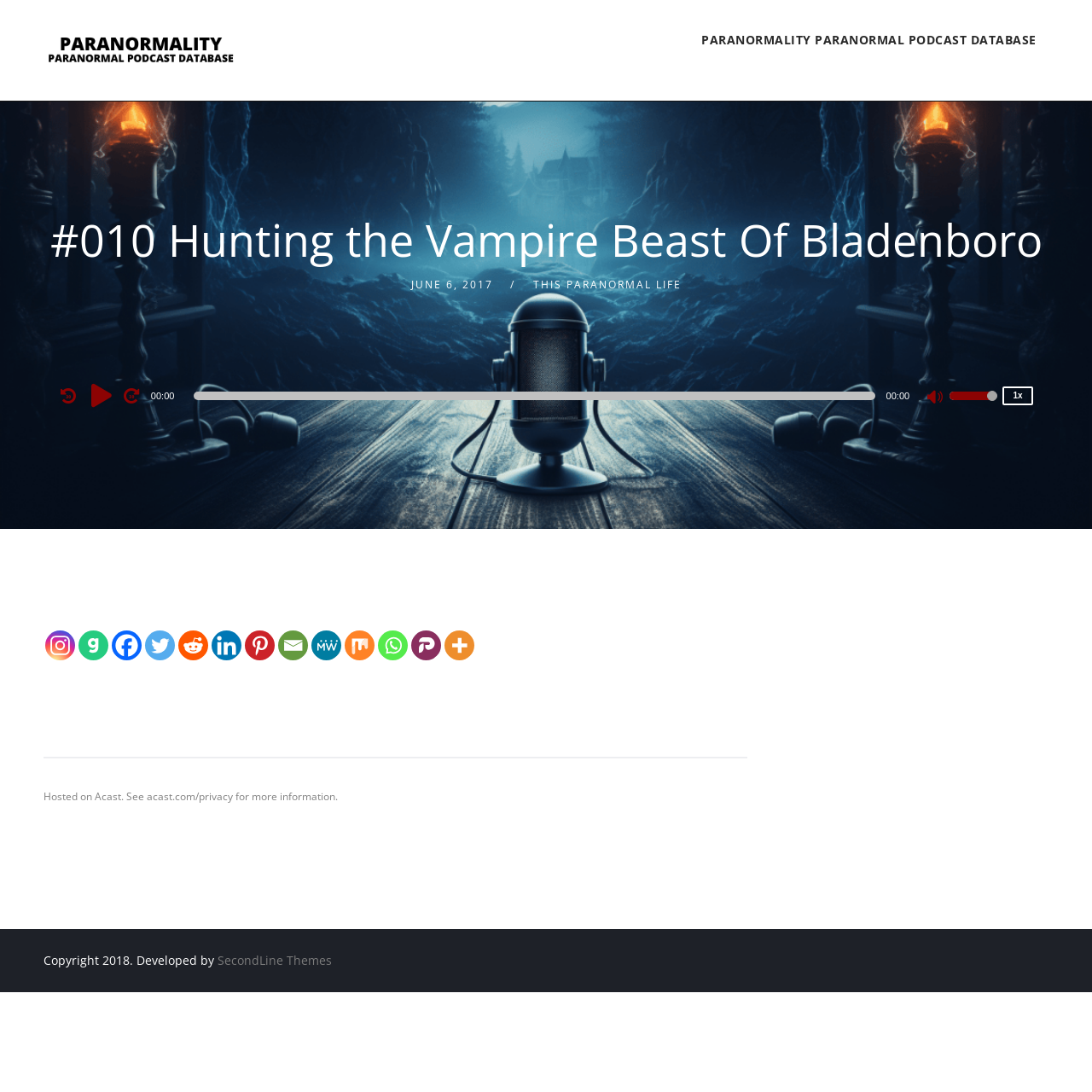Give a short answer to this question using one word or a phrase:
What social media platforms can I share the podcast on?

Multiple platforms